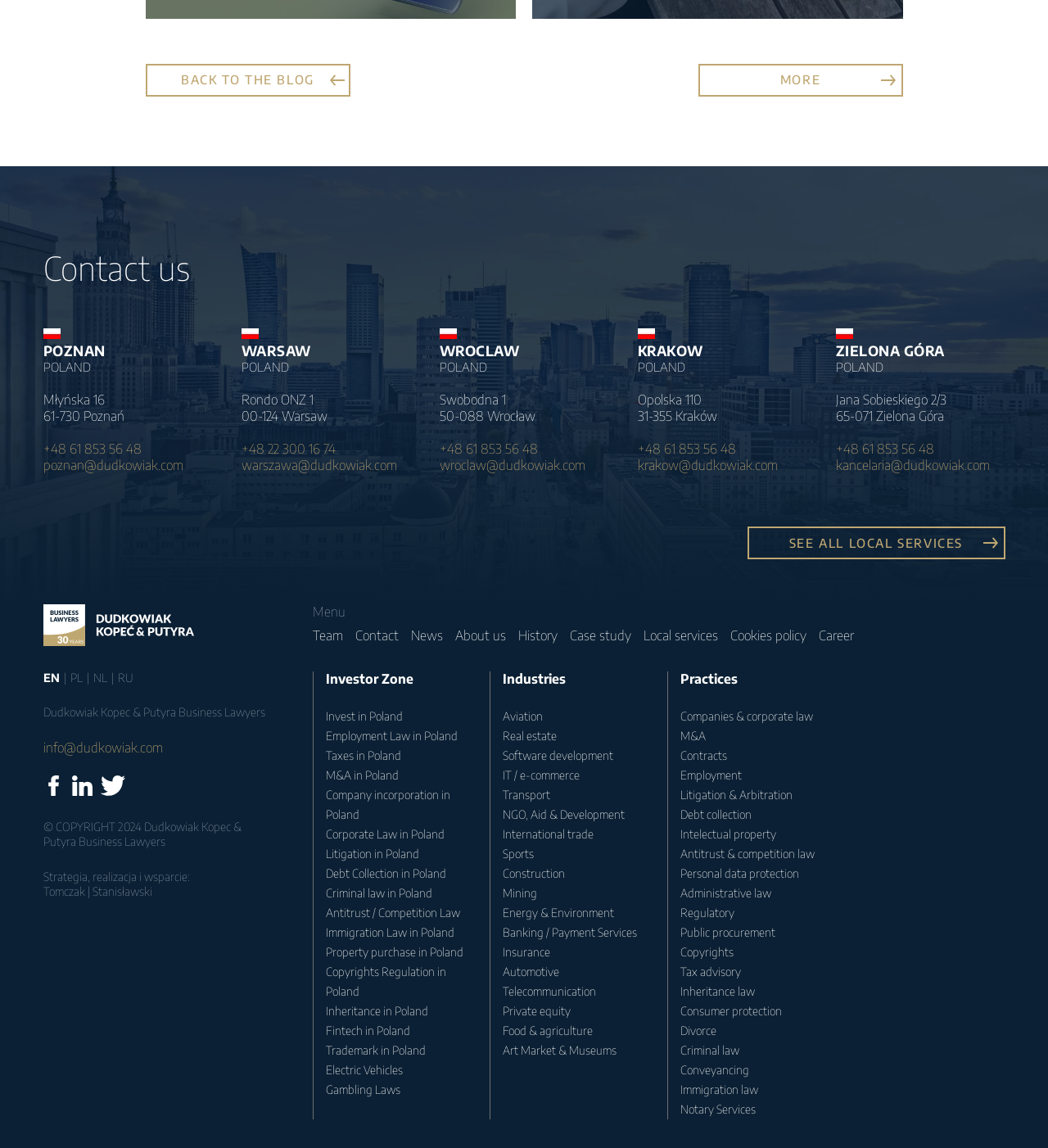How many local services are listed?
Provide a one-word or short-phrase answer based on the image.

5